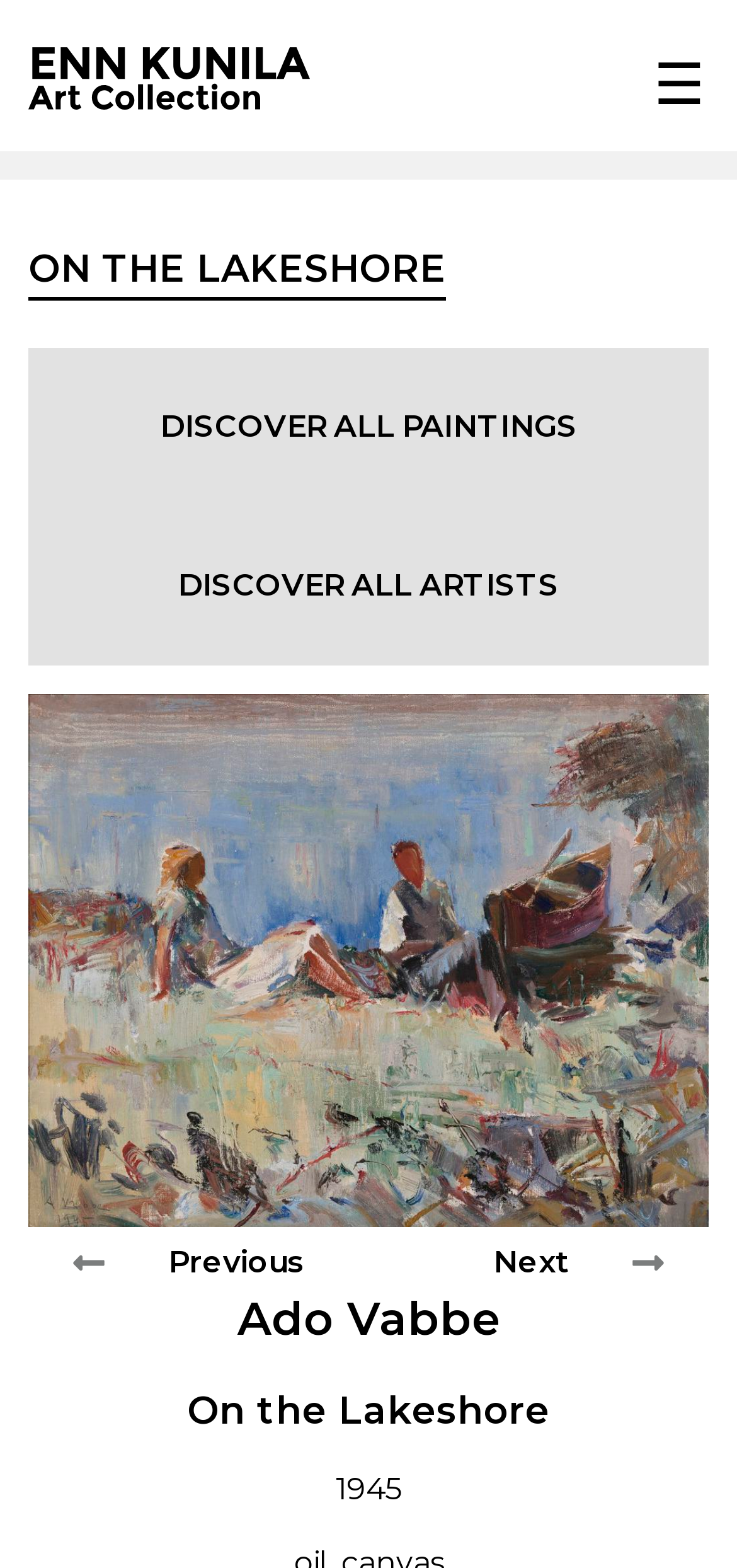What is the function of the button with the ☰ icon?
Using the information from the image, give a concise answer in one word or a short phrase.

Menu button